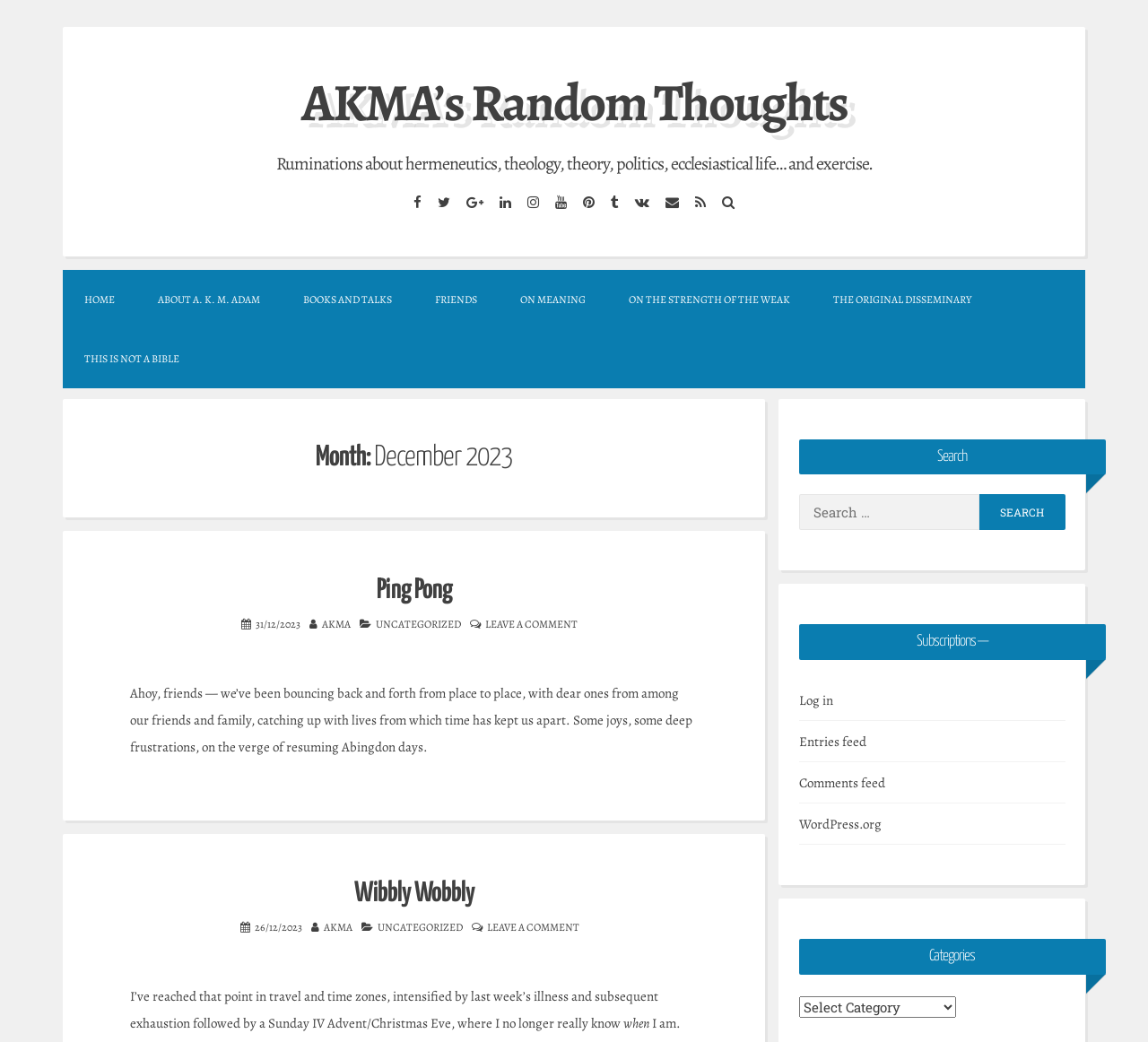Find the coordinates for the bounding box of the element with this description: "parent_node: Search for: value="Search"".

[0.853, 0.475, 0.928, 0.509]